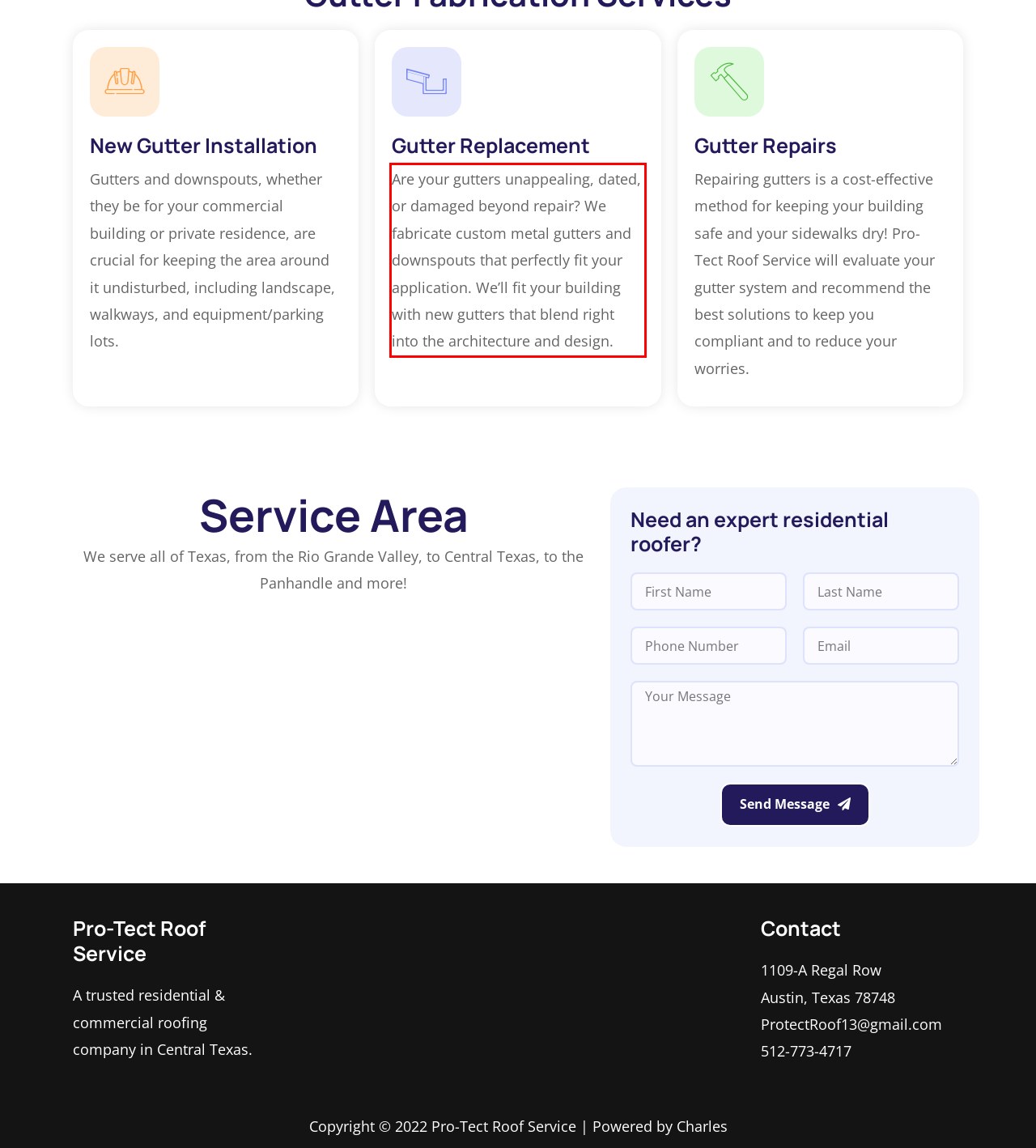Look at the screenshot of the webpage, locate the red rectangle bounding box, and generate the text content that it contains.

Are your gutters unappealing, dated, or damaged beyond repair? We fabricate custom metal gutters and downspouts that perfectly fit your application. We’ll fit your building with new gutters that blend right into the architecture and design.